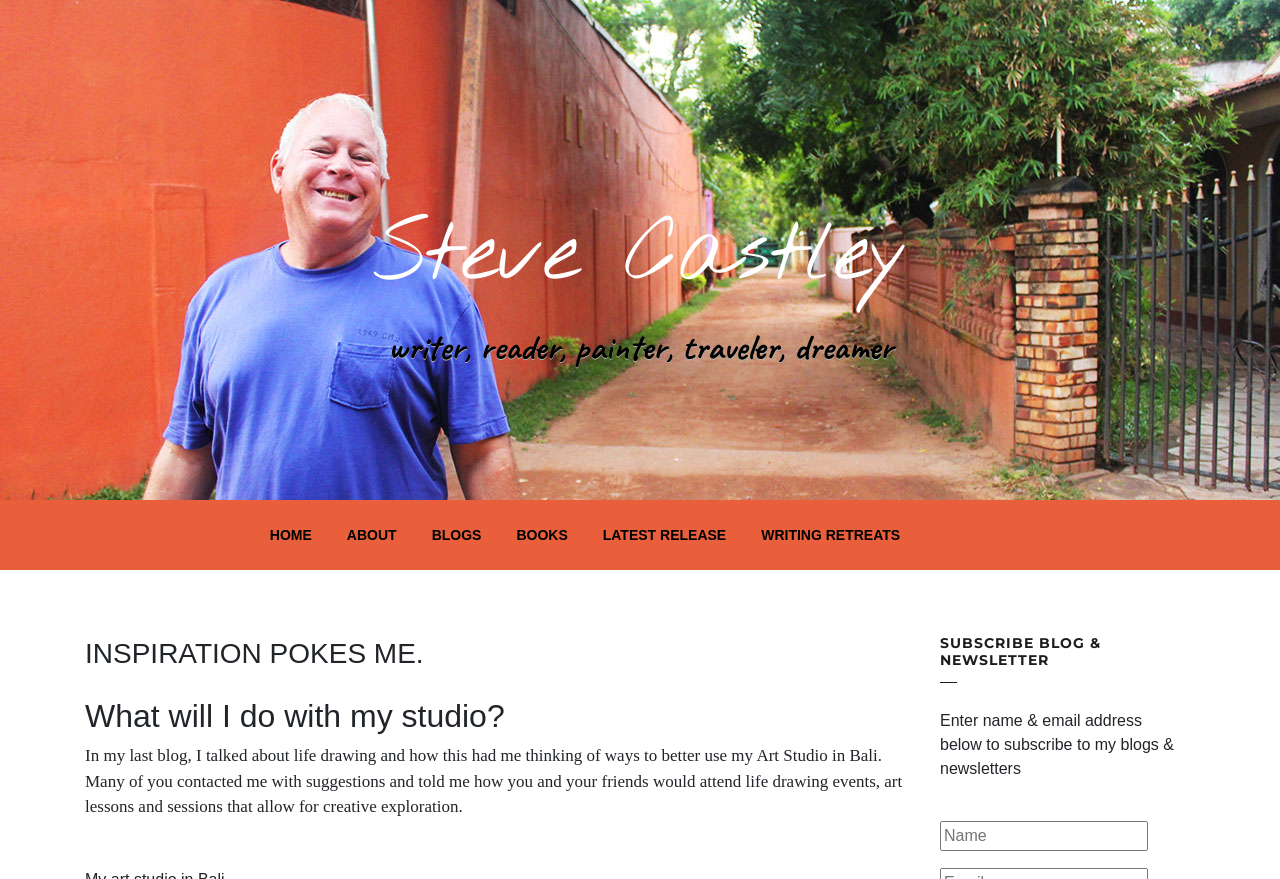What is the author's profession?
Provide a thorough and detailed answer to the question.

Based on the webpage, the author's profession can be inferred from the text 'writer, reader, painter, traveler, dreamer' which is located below the author's name 'Steve Castley'.